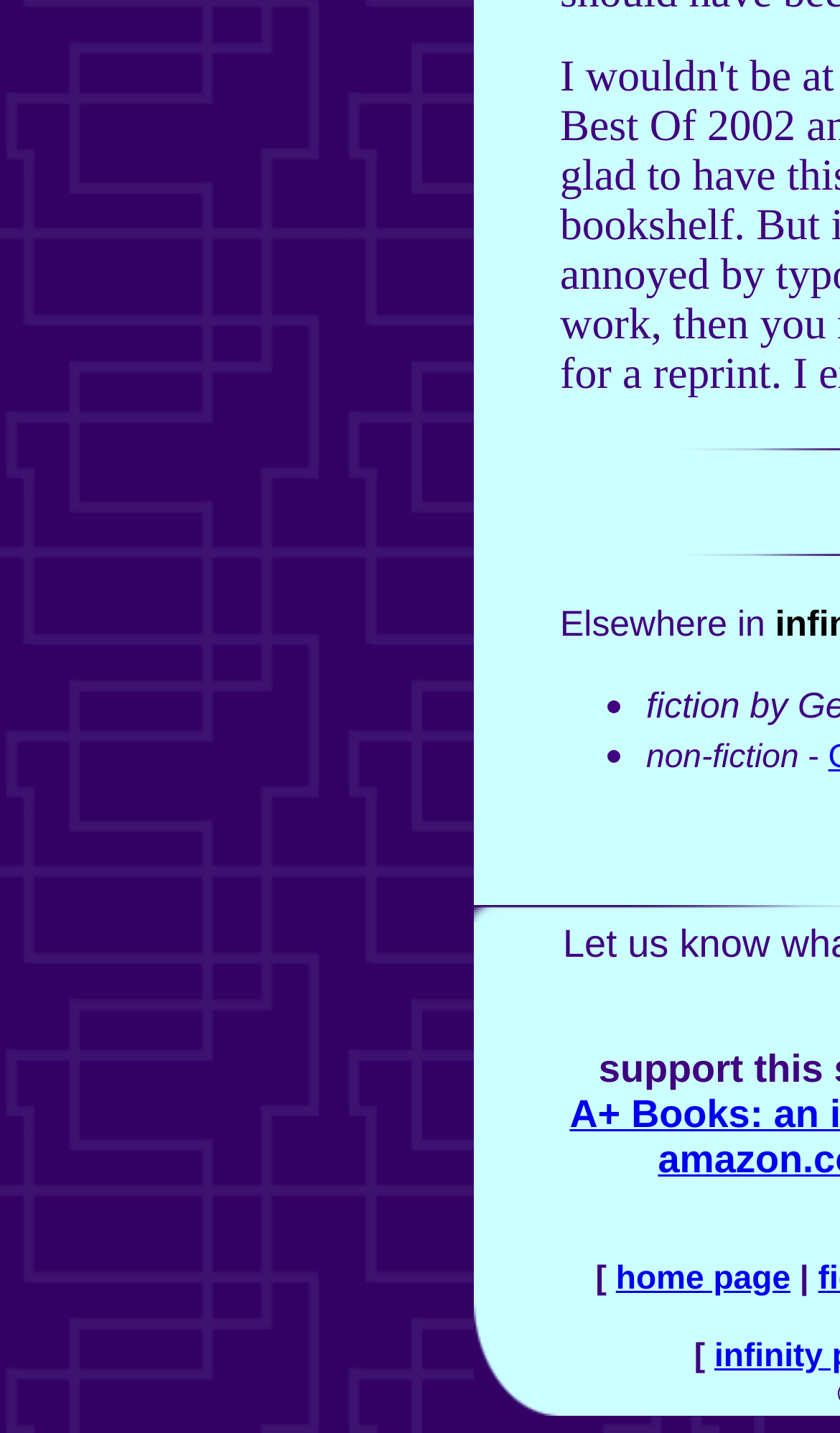What is the category of the content?
Using the image as a reference, deliver a detailed and thorough answer to the question.

I inferred this answer by looking at the text 'non-fiction' which is a child element of the root element, indicating that it is a category or type of content.